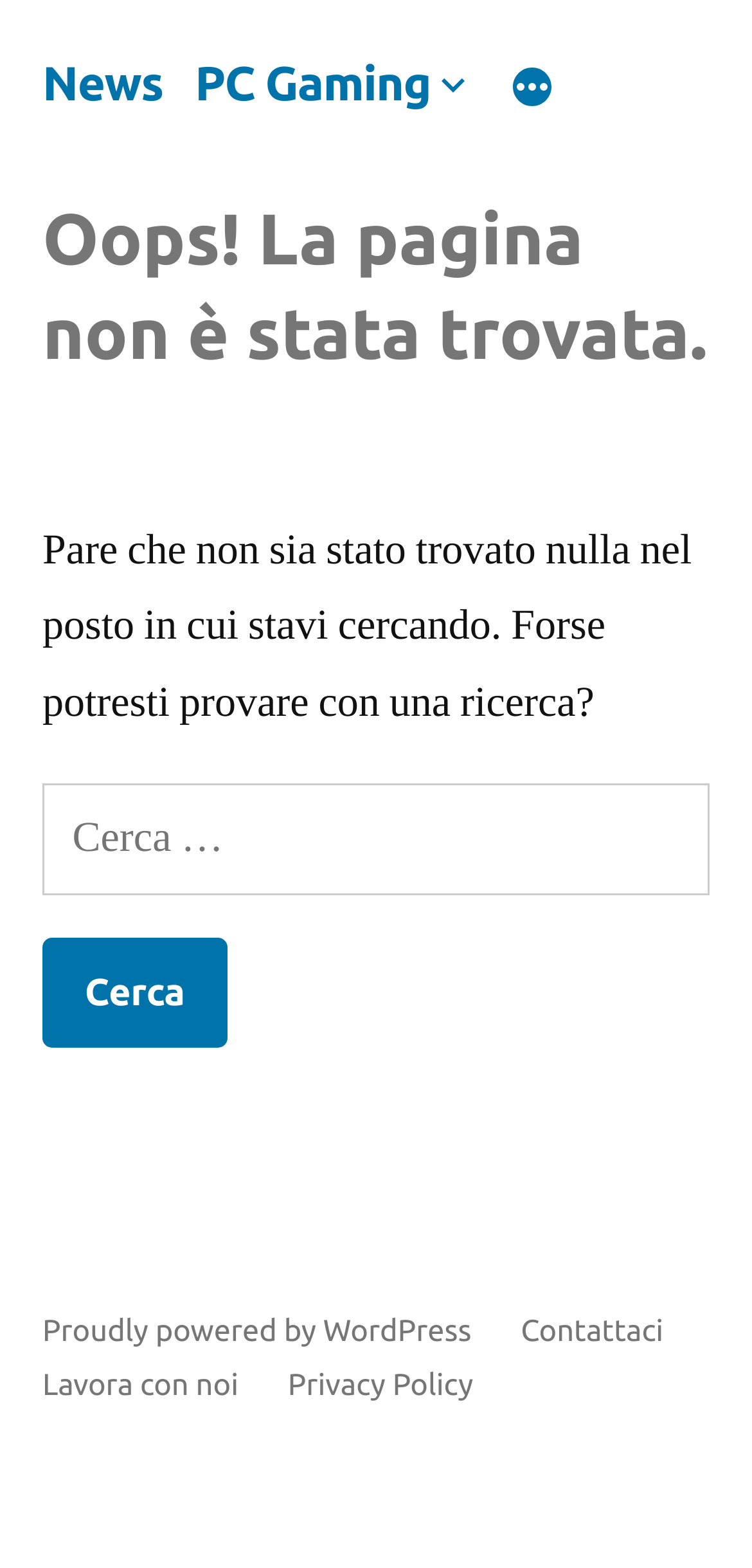Indicate the bounding box coordinates of the element that needs to be clicked to satisfy the following instruction: "Go to PC Gaming". The coordinates should be four float numbers between 0 and 1, i.e., [left, top, right, bottom].

[0.259, 0.035, 0.573, 0.07]